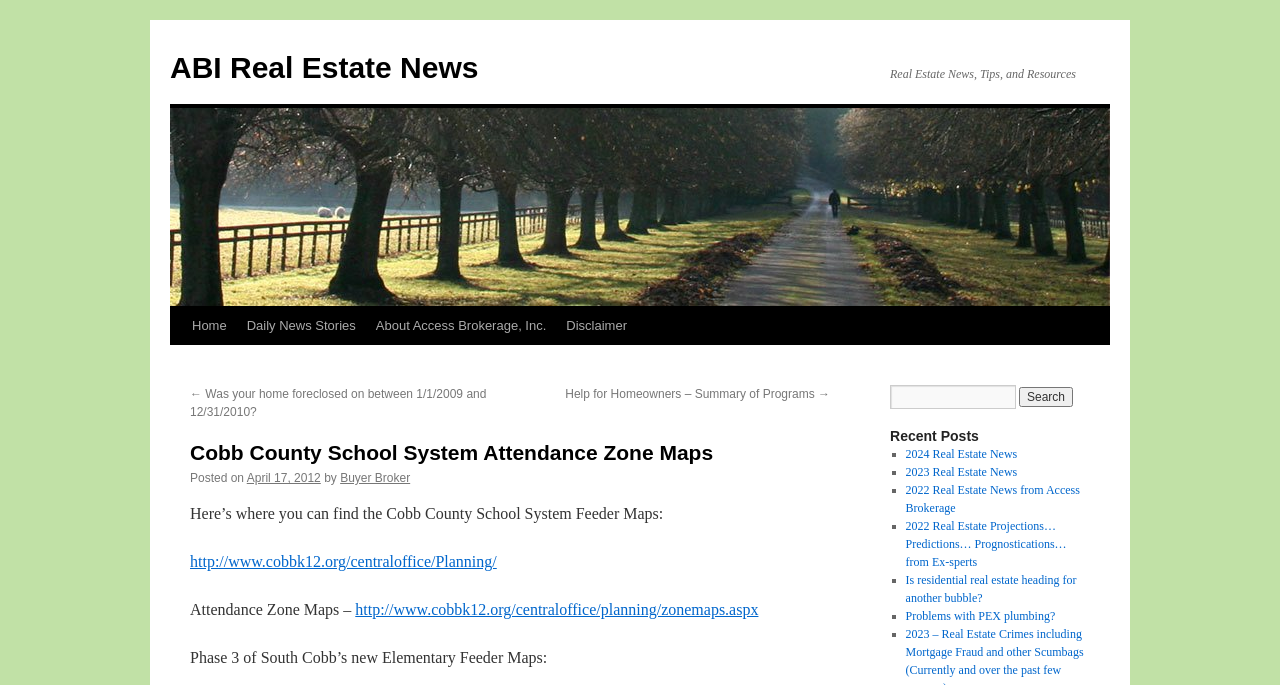Find the bounding box coordinates of the area to click in order to follow the instruction: "Read about Cobb County School System Attendance Zone Maps".

[0.148, 0.641, 0.648, 0.681]